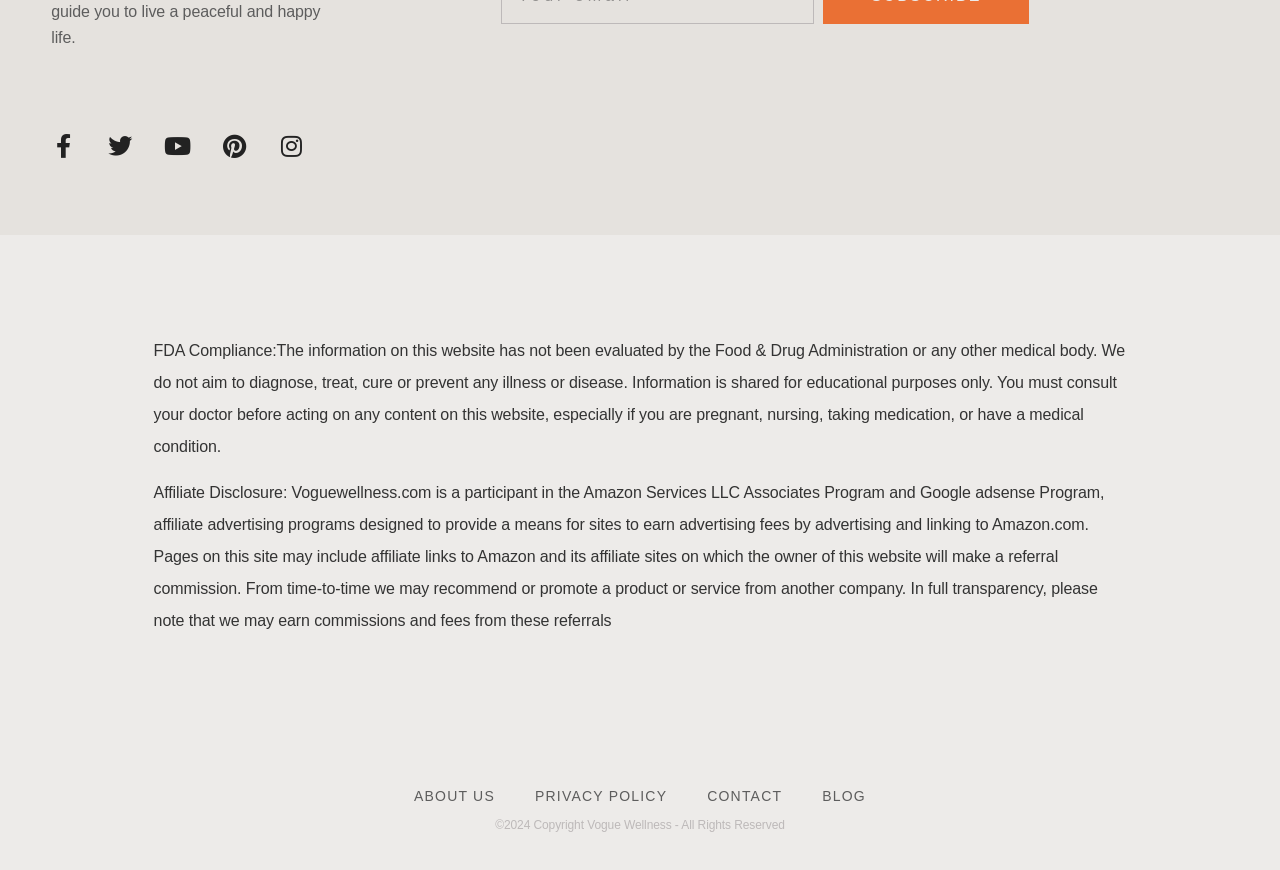What is the purpose of the information on this website?
Based on the visual content, answer with a single word or a brief phrase.

Educational purposes only